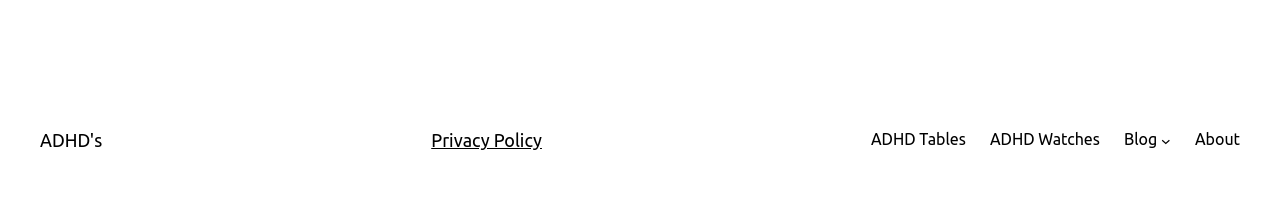What is the purpose of the 'Blog submenu' button?
Using the image provided, answer with just one word or phrase.

To expand or collapse